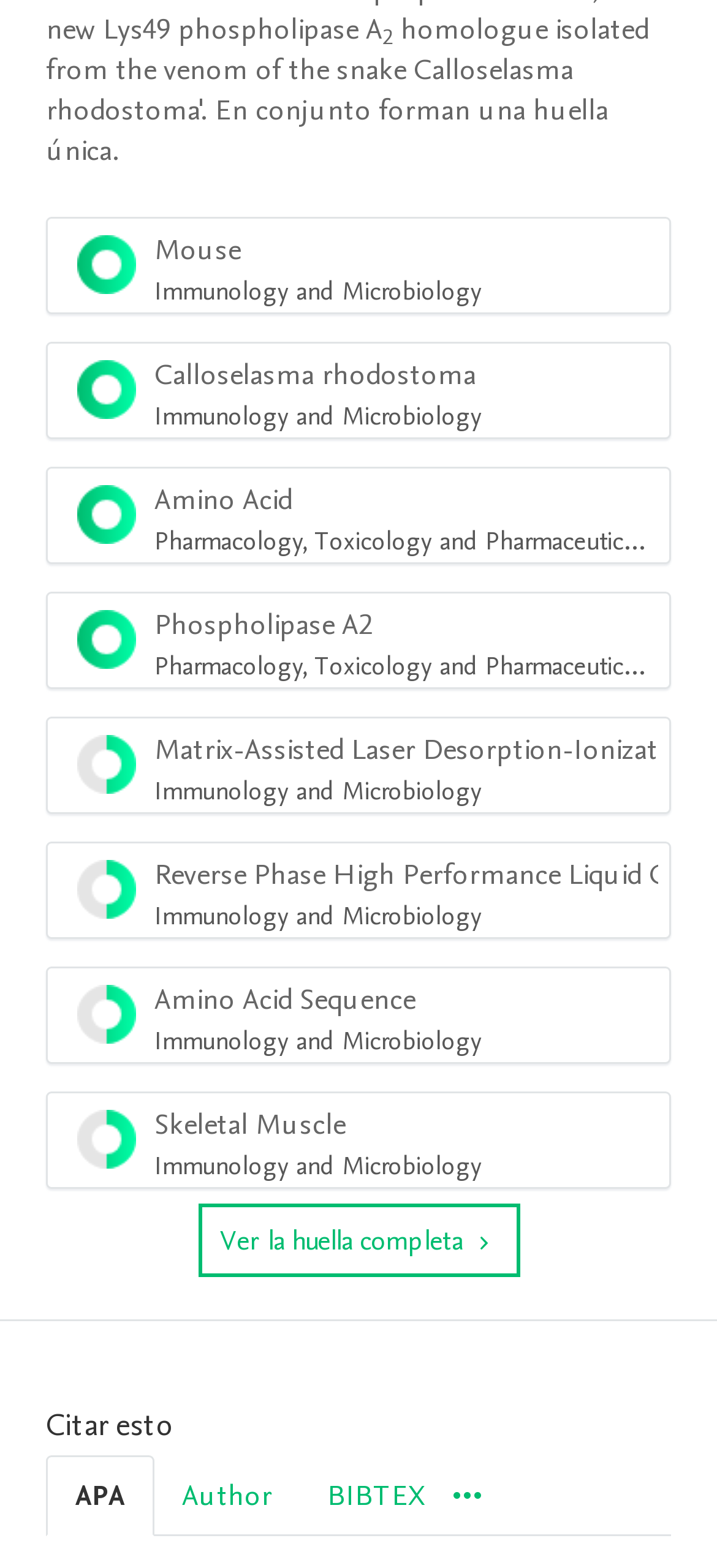Given the description: "Mouse Immunology and Microbiology 100%", determine the bounding box coordinates of the UI element. The coordinates should be formatted as four float numbers between 0 and 1, [left, top, right, bottom].

[0.064, 0.138, 0.936, 0.201]